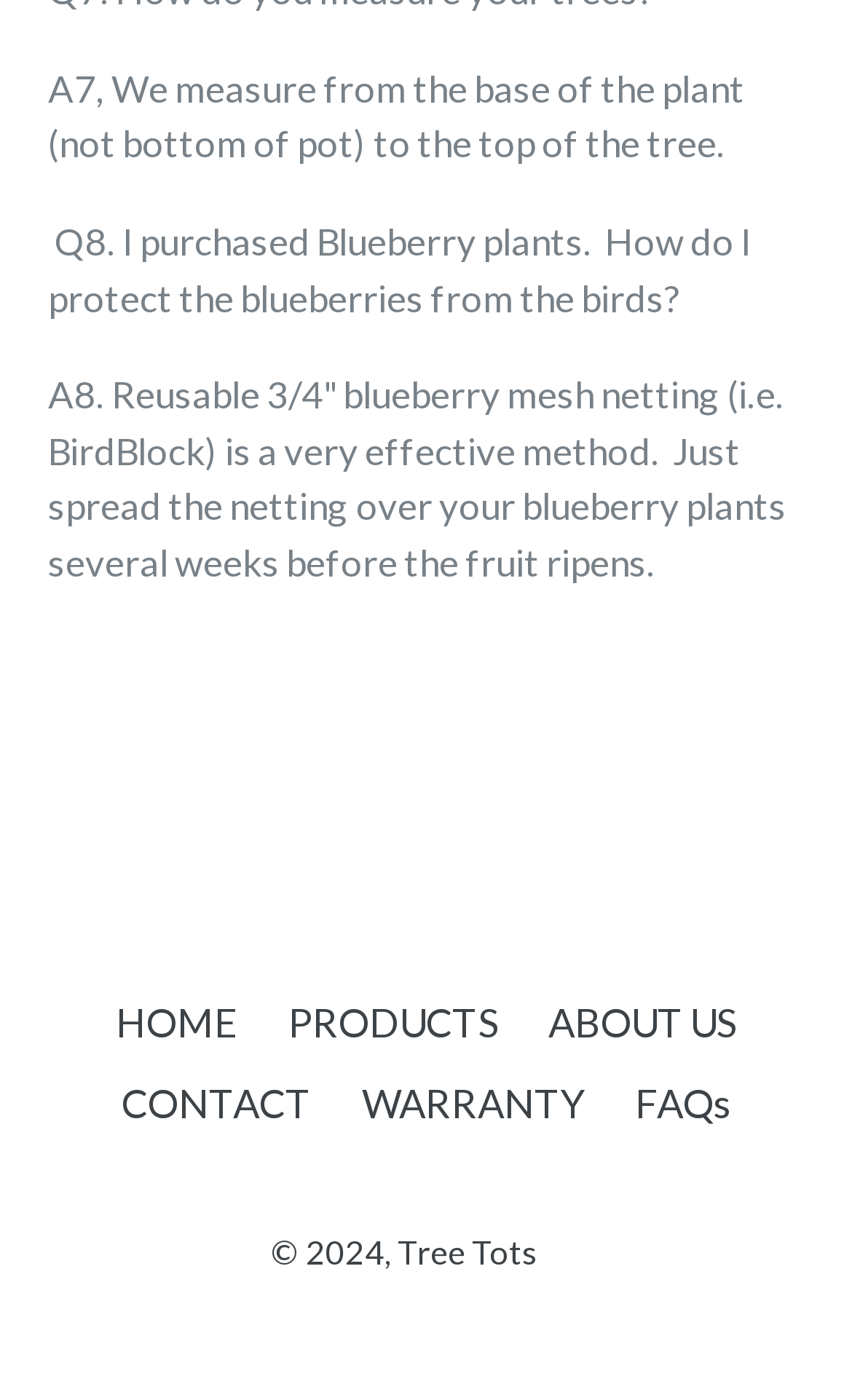Based on the image, provide a detailed response to the question:
What is the recommended method to protect blueberries from birds?

The answer can be found in the StaticText element with the OCR text 'A8. Reusable 3/4" blueberry mesh netting (i.e. BirdBlock) is a very effective method.' This text suggests that reusable 3/4" blueberry mesh netting is a recommended method to protect blueberries from birds.